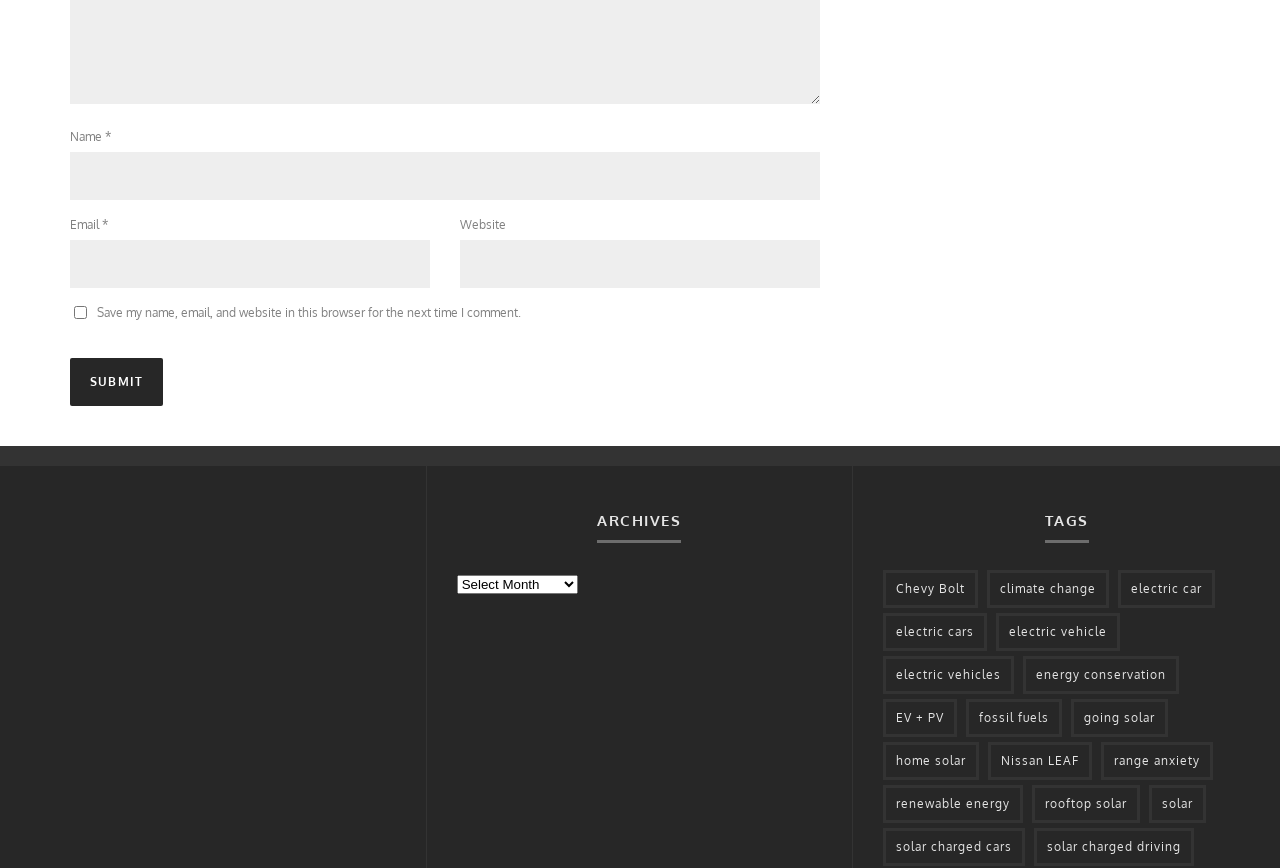Show the bounding box coordinates of the element that should be clicked to complete the task: "Enter your name".

[0.055, 0.175, 0.641, 0.23]